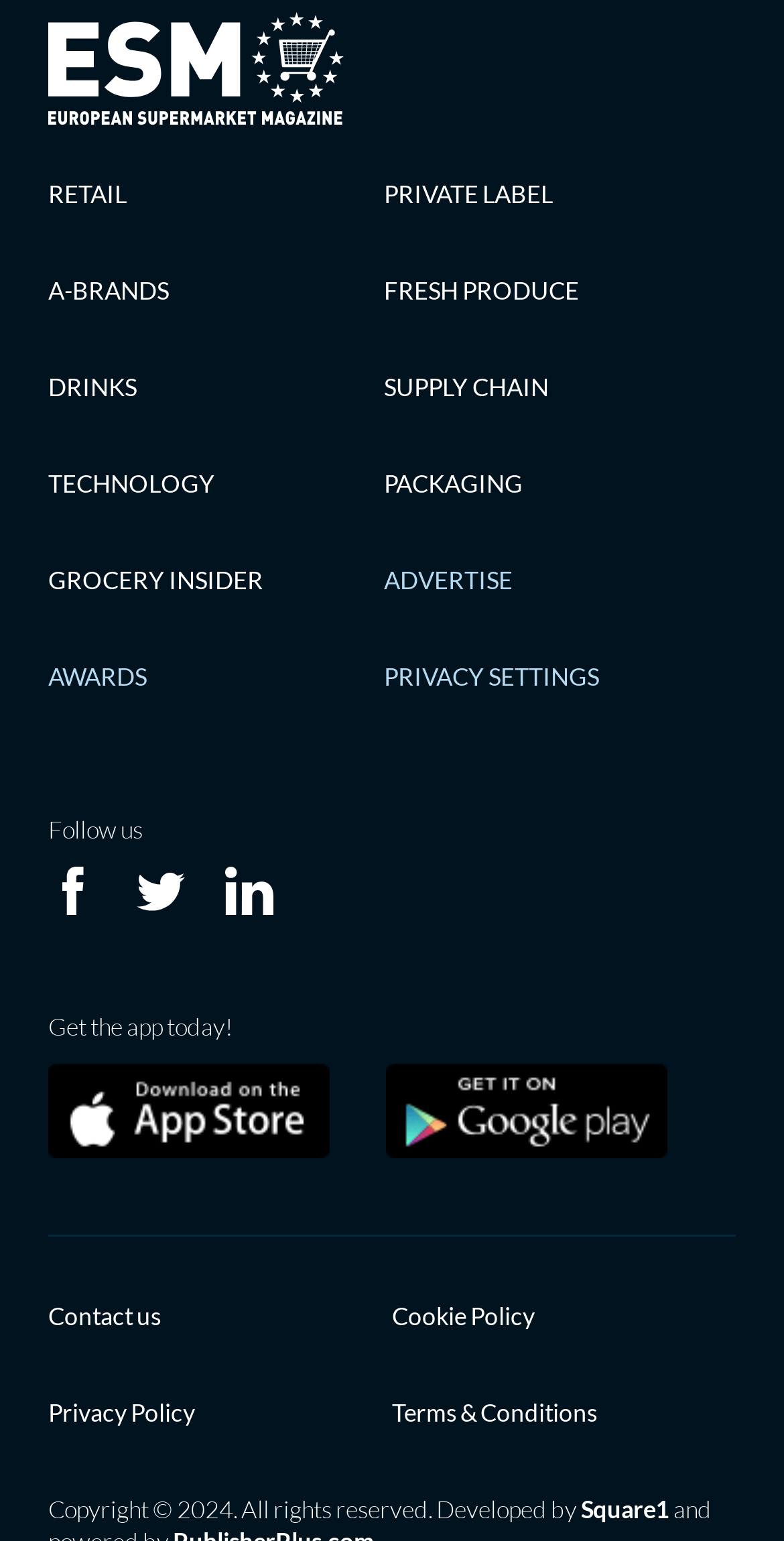Please find the bounding box coordinates in the format (top-left x, top-left y, bottom-right x, bottom-right y) for the given element description. Ensure the coordinates are floating point numbers between 0 and 1. Description: aria-label="Follow us on Facebook"

[0.062, 0.563, 0.123, 0.594]